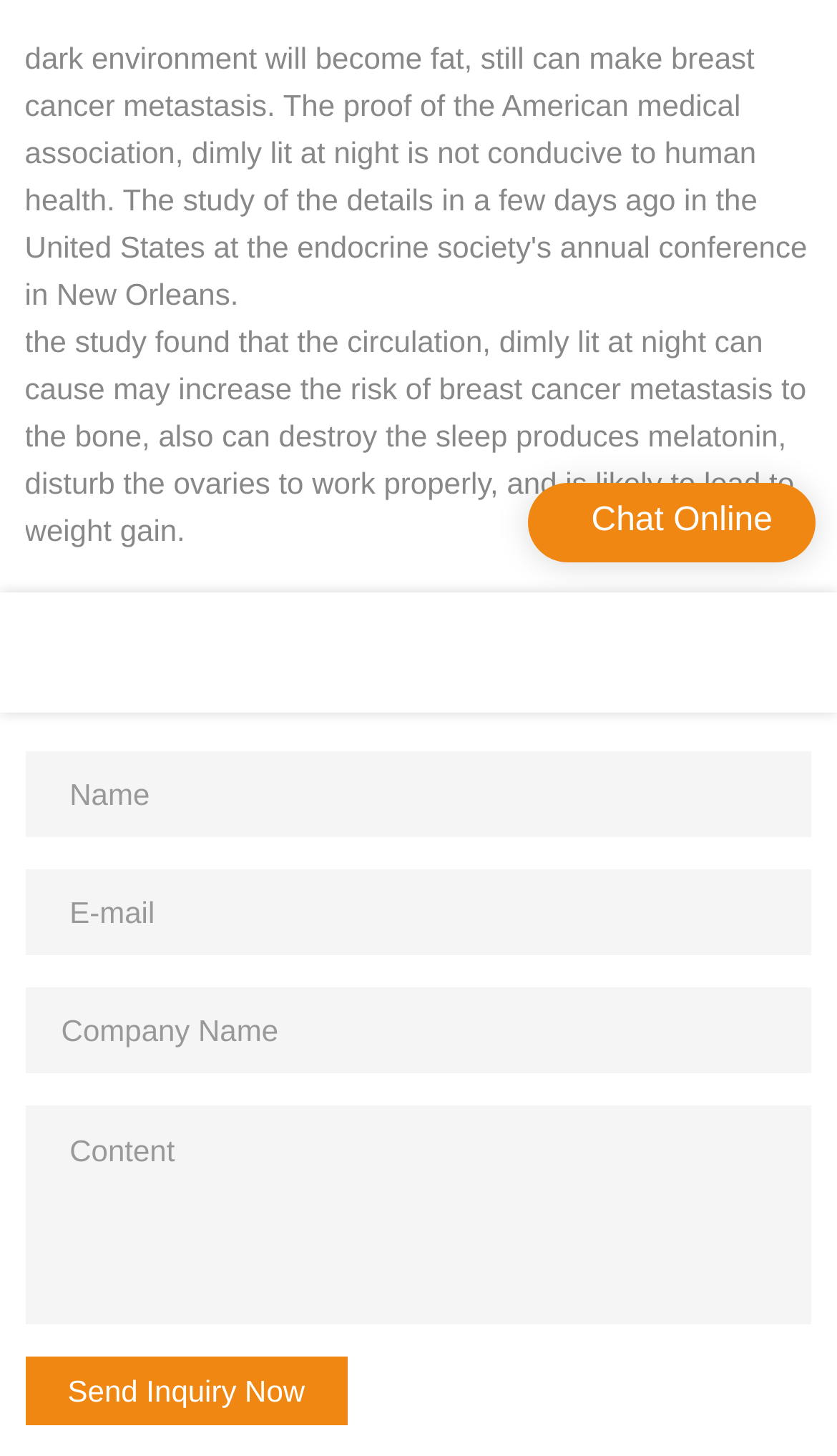Locate the bounding box for the described UI element: "name="contents" placeholder="Content"". Ensure the coordinates are four float numbers between 0 and 1, formatted as [left, top, right, bottom].

[0.03, 0.759, 0.97, 0.909]